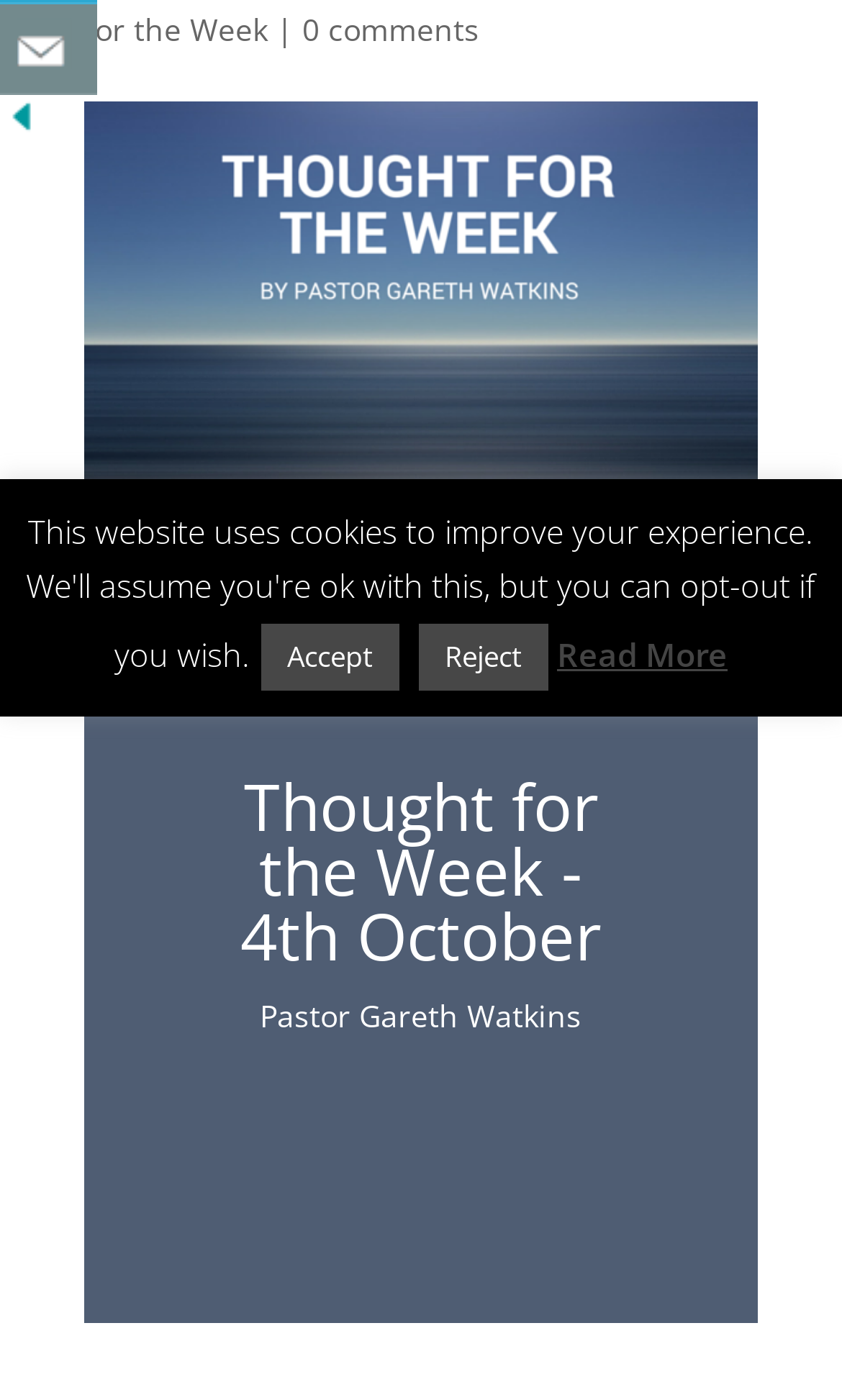Based on the description "Reject", find the bounding box of the specified UI element.

[0.497, 0.446, 0.651, 0.493]